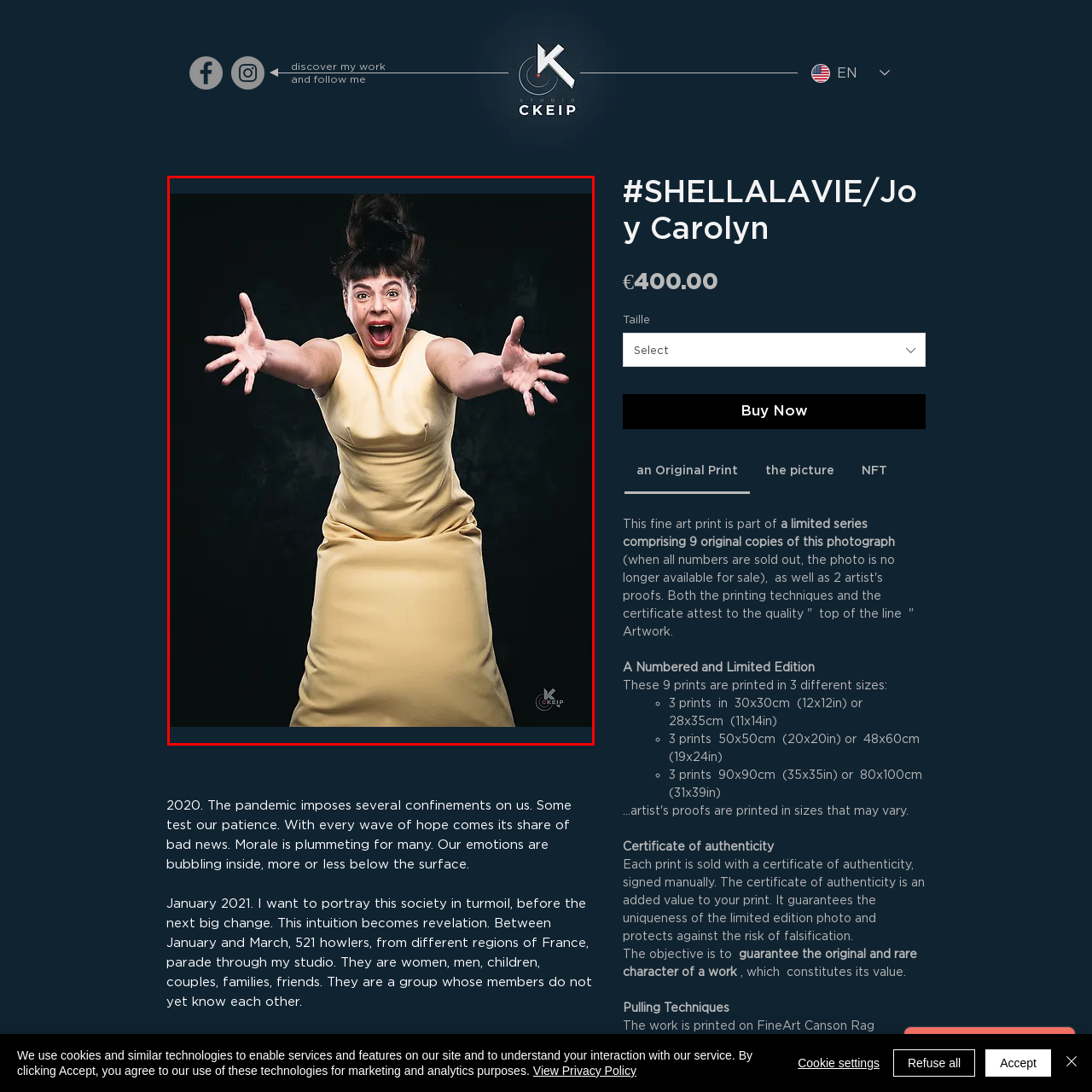Describe in detail what you see in the image highlighted by the red border.

The image captures a striking portrait of a woman energetically reaching out with both hands, her facial expression conveying a powerful mix of joy and urgency. She is dressed in a bright yellow dress that contrasts vividly against a dark, textured background, enhancing her vivid presence. Her hair is styled in a voluminous updo, adding to the dynamic and expressive quality of the photograph. The composition focuses on her exuberance, inviting the viewer to share in a moment of unrestrained emotion, reflecting themes of connection and expression in a time when such interactions are deeply valued. This image is part of a limited series by Studio CKEIP, showcasing the artist's commitment to capturing the nuances of human experience during the challenging period of 2020 and beyond.